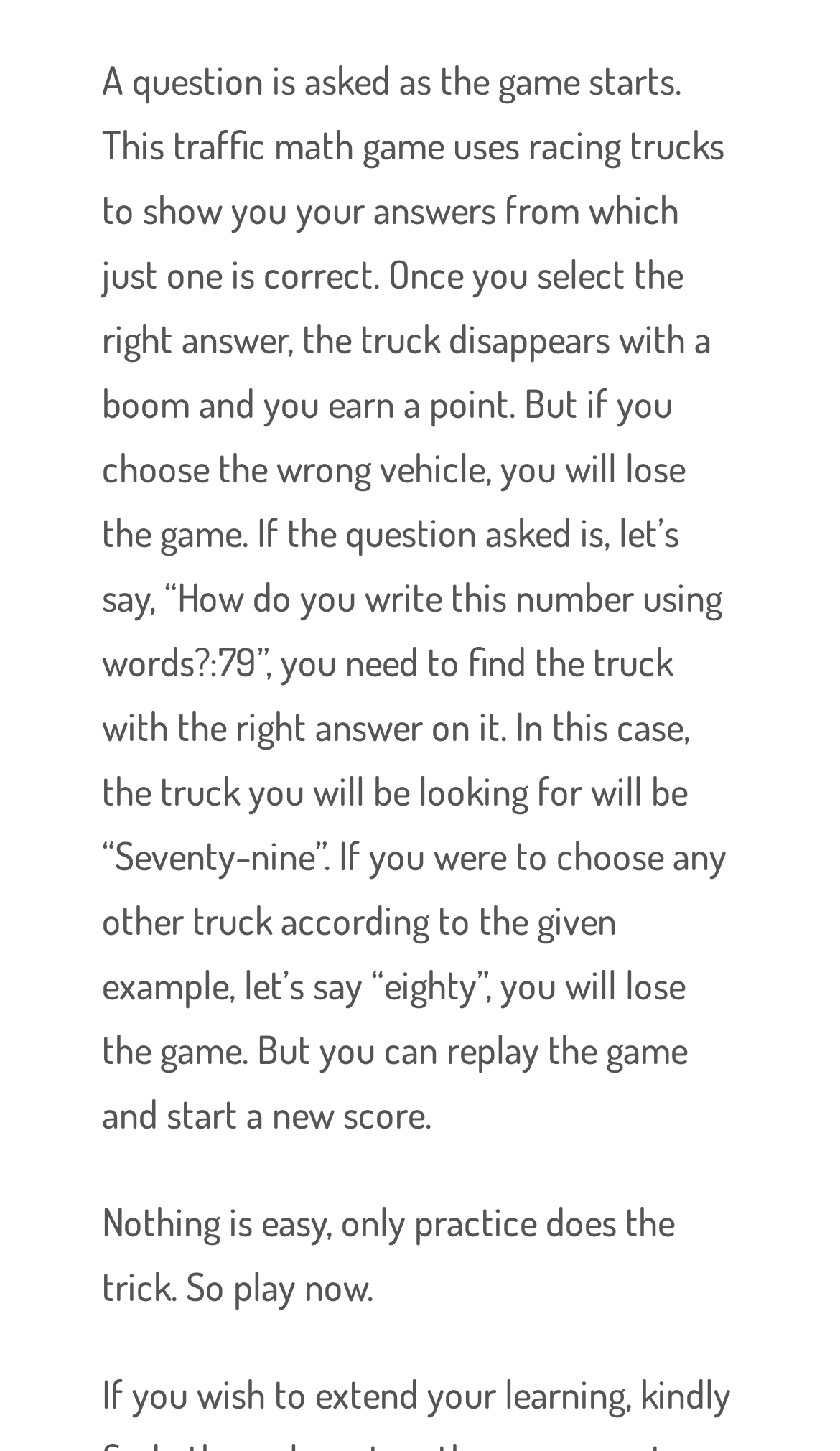Reply to the question with a single word or phrase:
What is the title of the previous post?

Mass Units | Compare Mass units Measurement